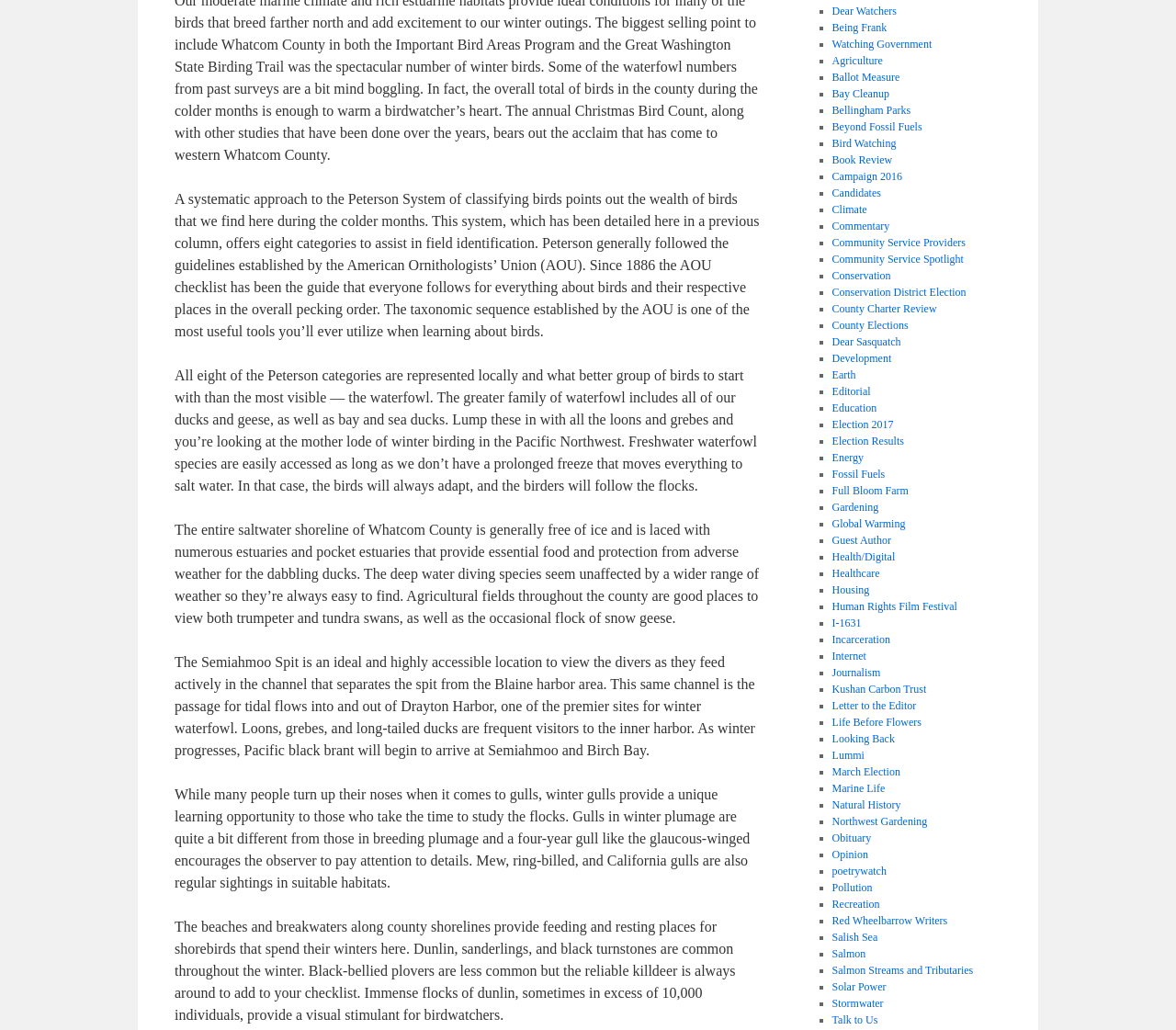Please provide a brief answer to the following inquiry using a single word or phrase:
What is the topic of the article?

Bird Watching